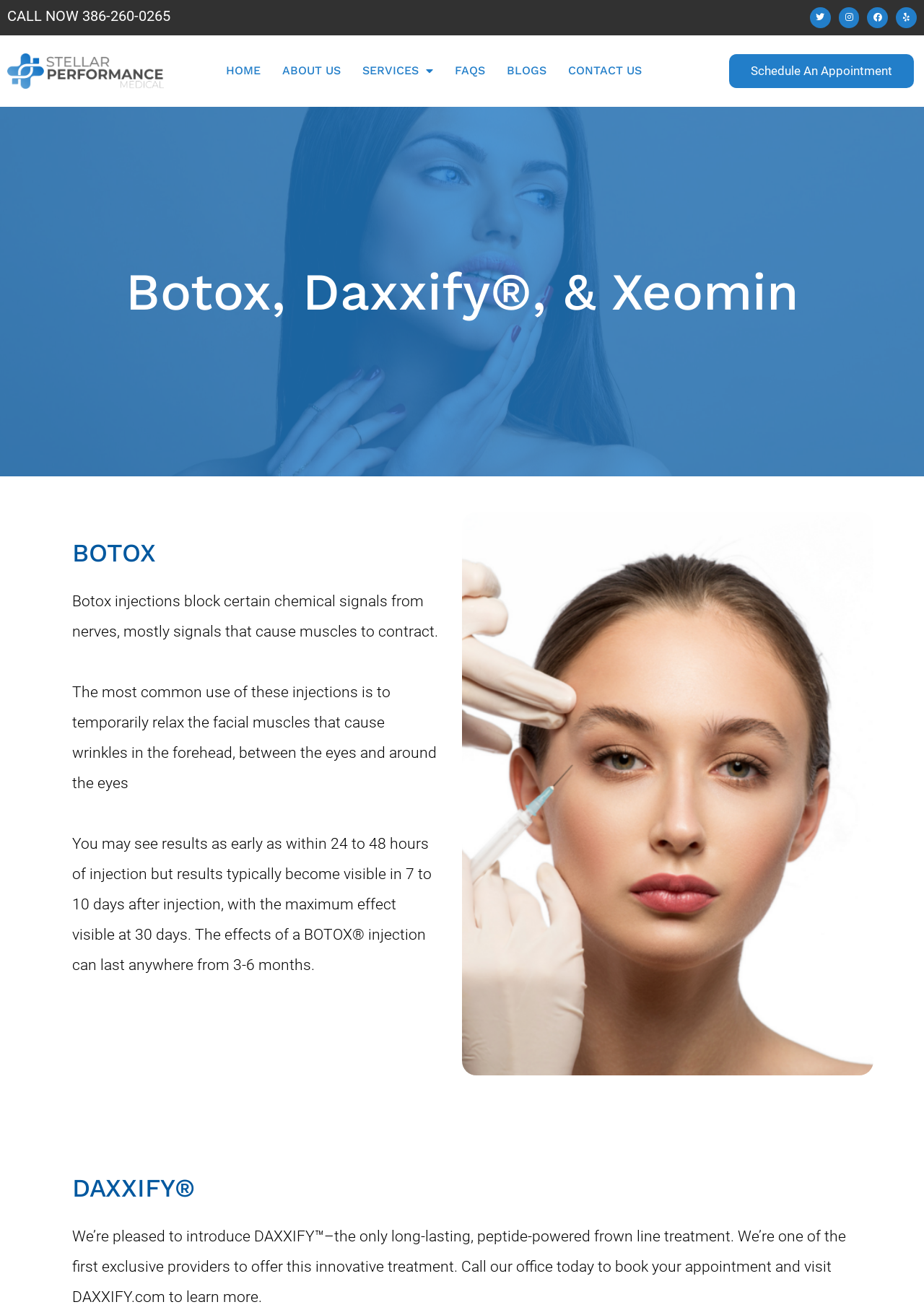What is the name of the new frown line treatment introduced on the webpage?
Respond with a short answer, either a single word or a phrase, based on the image.

DAXXIFY